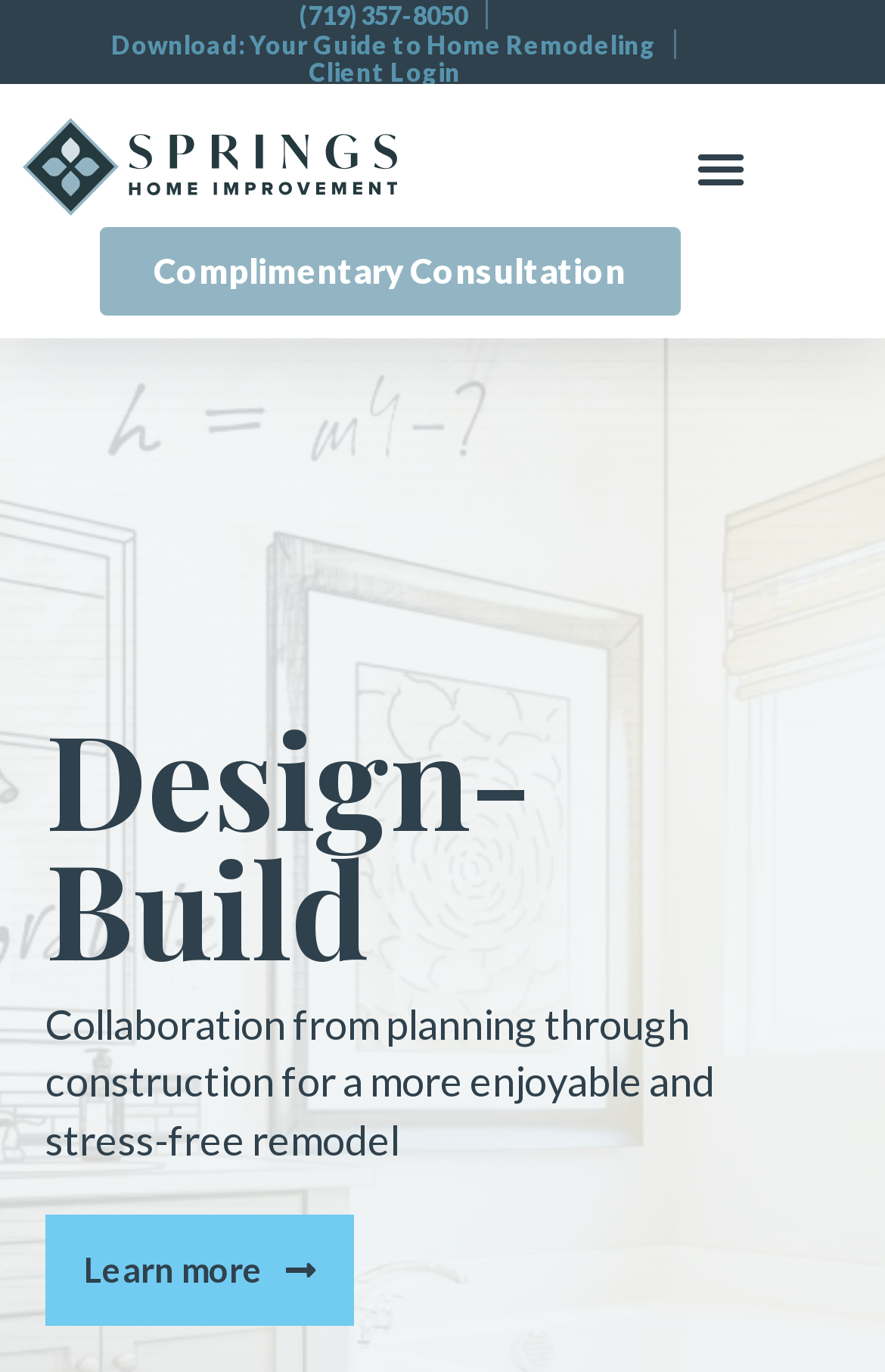What is the phone number on the webpage?
Answer with a single word or short phrase according to what you see in the image.

(719) 357-8050